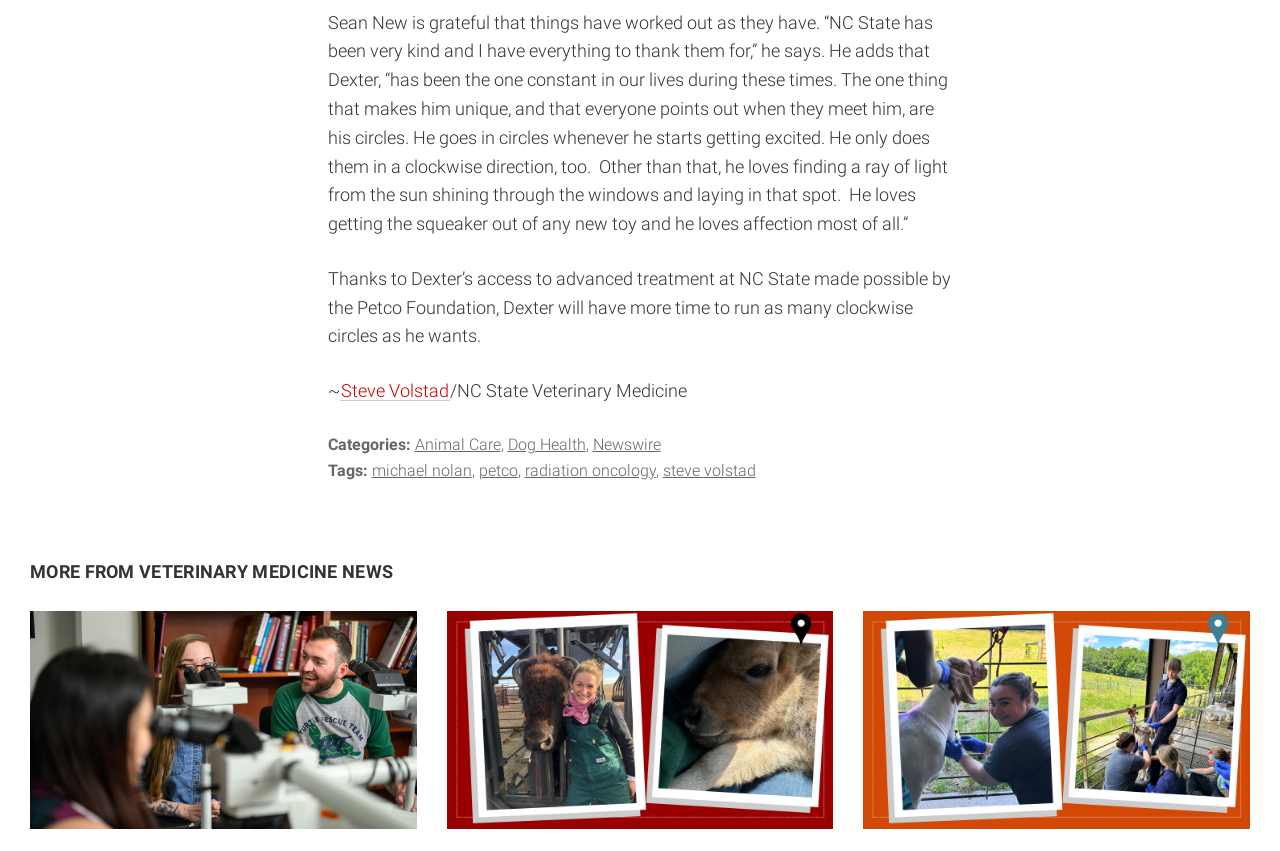Find the bounding box coordinates of the element's region that should be clicked in order to follow the given instruction: "Search for something". The coordinates should consist of four float numbers between 0 and 1, i.e., [left, top, right, bottom].

None